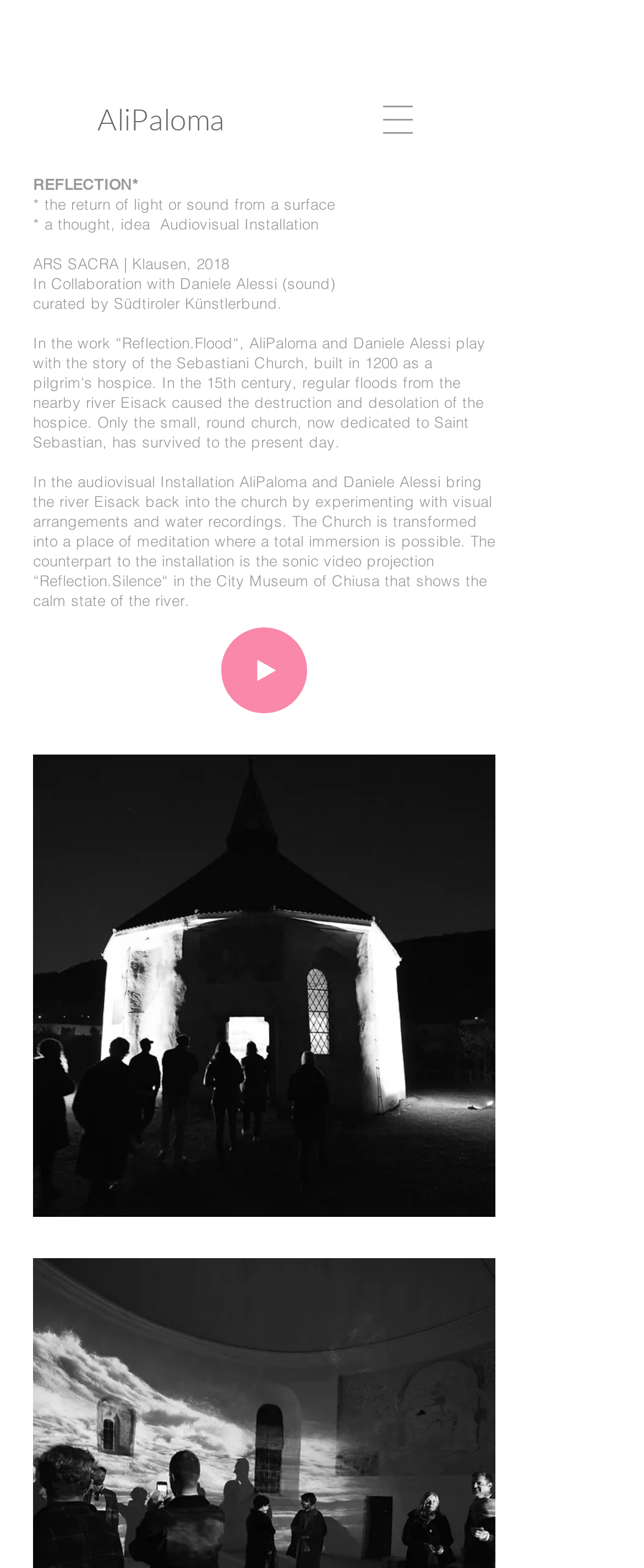Write an exhaustive caption that covers the webpage's main aspects.

The webpage is about an art installation titled "Reflection, 2018" by AliPaloma. At the top left, there is a heading with the artist's name, "AliPaloma", which is also a link. To the right of the heading, there is a navigation menu labeled "Site" with a button that has a popup menu. The button is accompanied by a small image.

Below the navigation menu, there is a section with several lines of text. The first line reads "REFLECTION*" in a larger font. The following lines provide a definition of the word "reflection" and describe the art installation, including the location "ARS SACRA | Klausen, 2018" and the collaborators involved. 

Further down, there is a longer paragraph that explains the concept and experience of the installation, which involves visual arrangements and water recordings to create a meditative atmosphere. Below this text, there is a button labeled "Play" with an accompanying image. 

To the right of the "Play" button, there is a large image that takes up most of the width of the page. The image is likely a visual representation of the art installation.